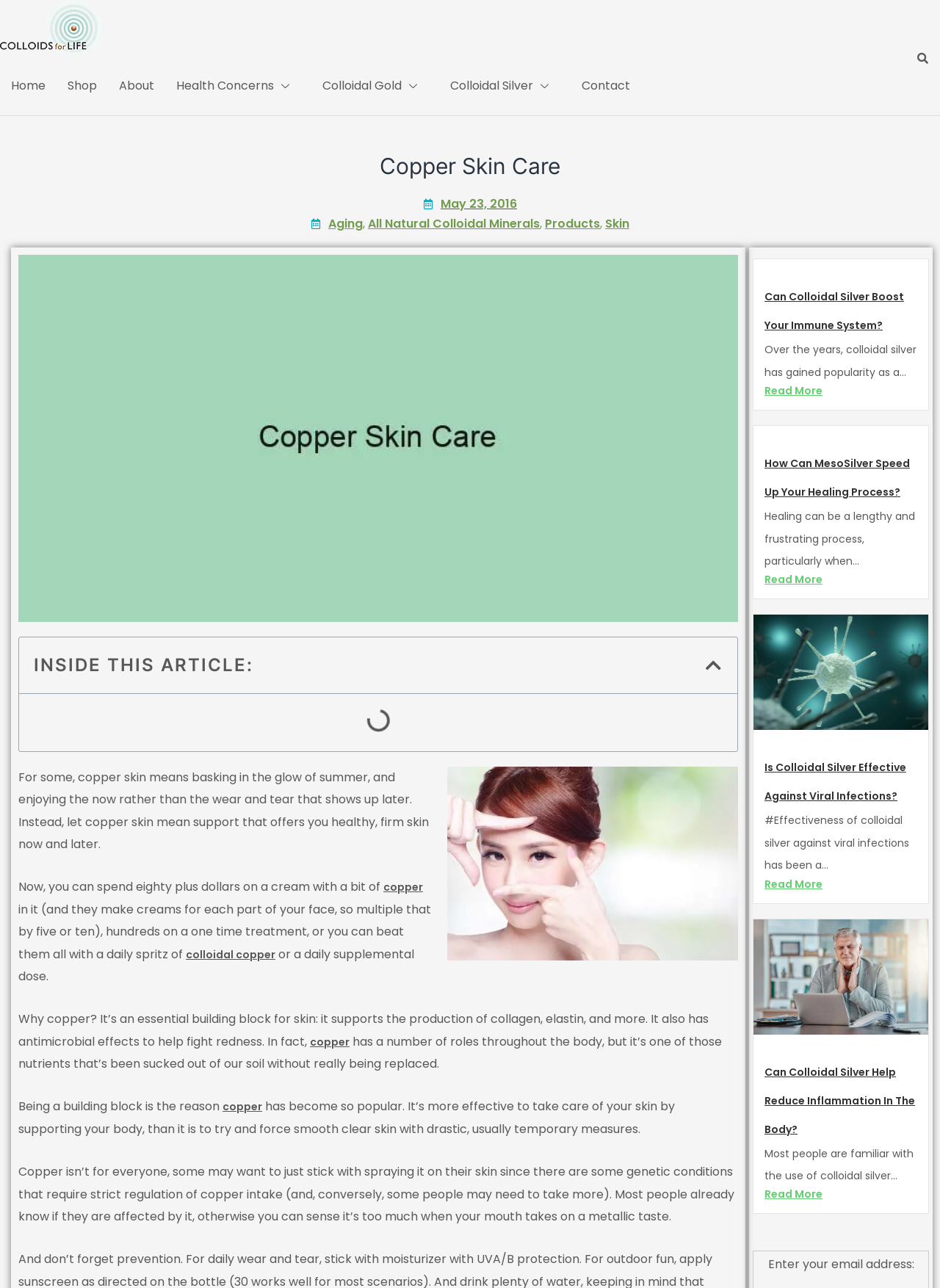Please predict the bounding box coordinates of the element's region where a click is necessary to complete the following instruction: "Search for something". The coordinates should be represented by four float numbers between 0 and 1, i.e., [left, top, right, bottom].

[0.775, 0.034, 0.996, 0.055]